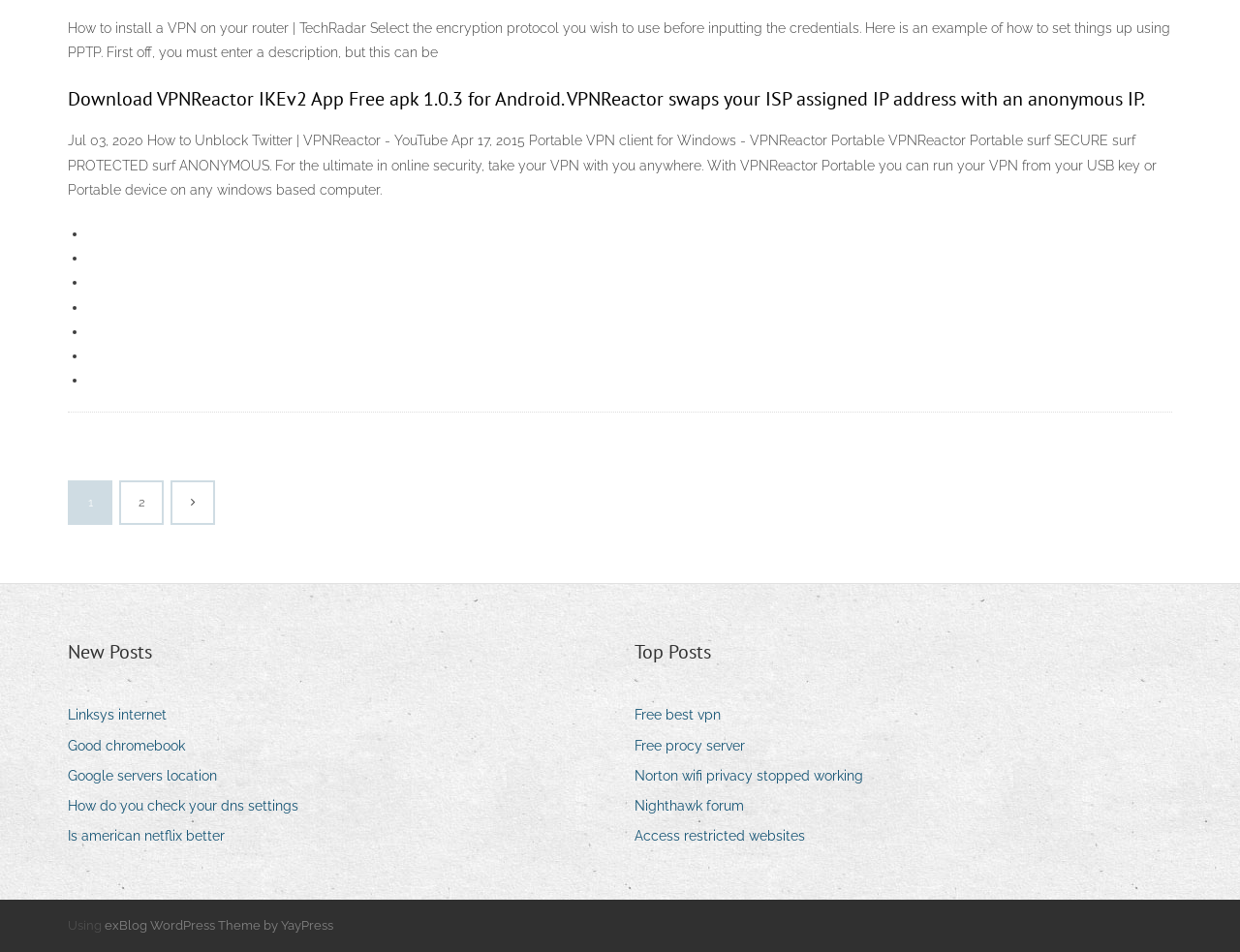Determine the bounding box coordinates of the UI element that matches the following description: "Linksys internet". The coordinates should be four float numbers between 0 and 1 in the format [left, top, right, bottom].

[0.055, 0.738, 0.146, 0.766]